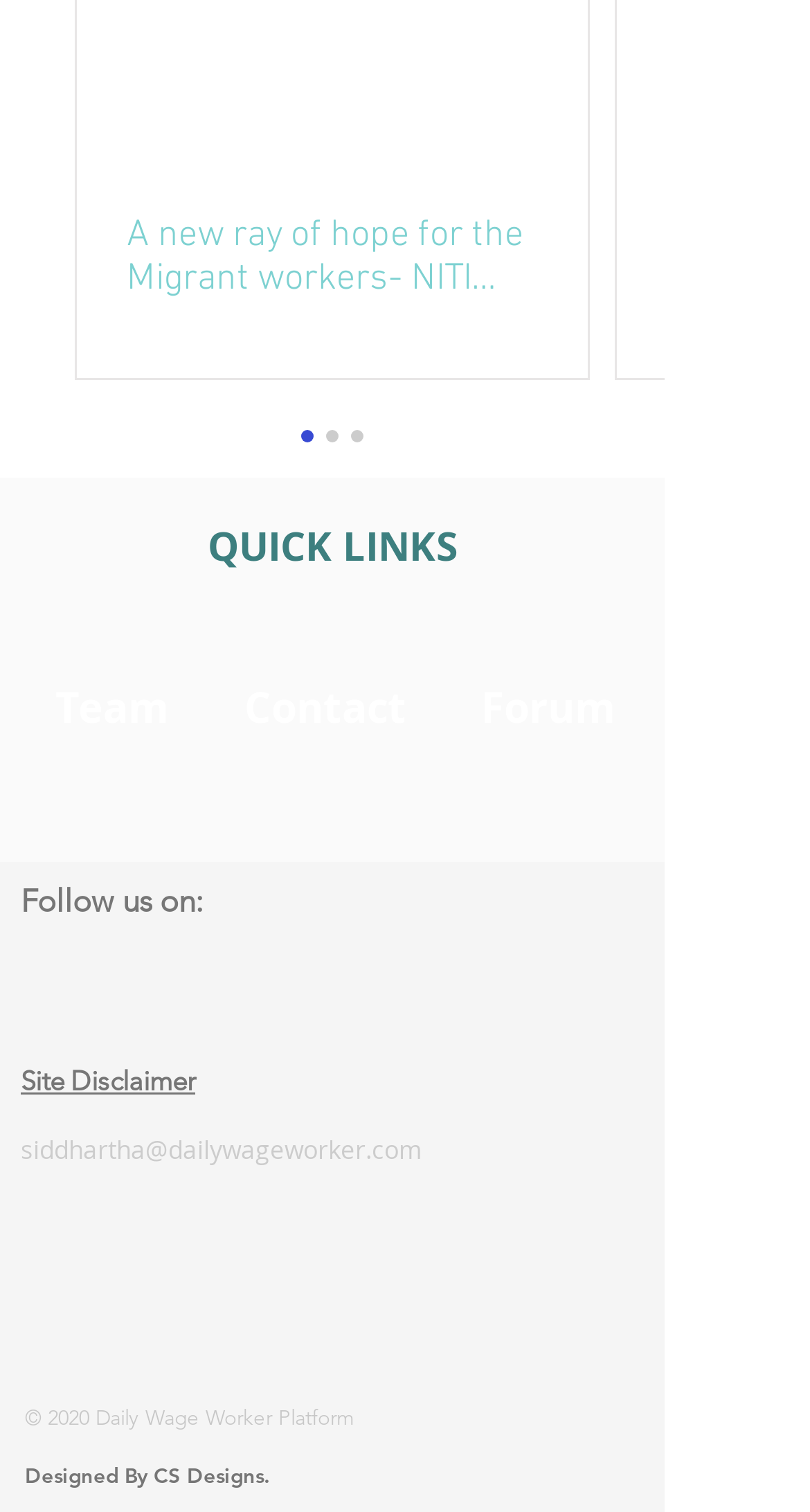What is the email address provided on the webpage?
Please give a detailed answer to the question using the information shown in the image.

I found a link element with the email address 'siddhartha@dailywageworker.com' on the webpage, which suggests that it is a contact email address.